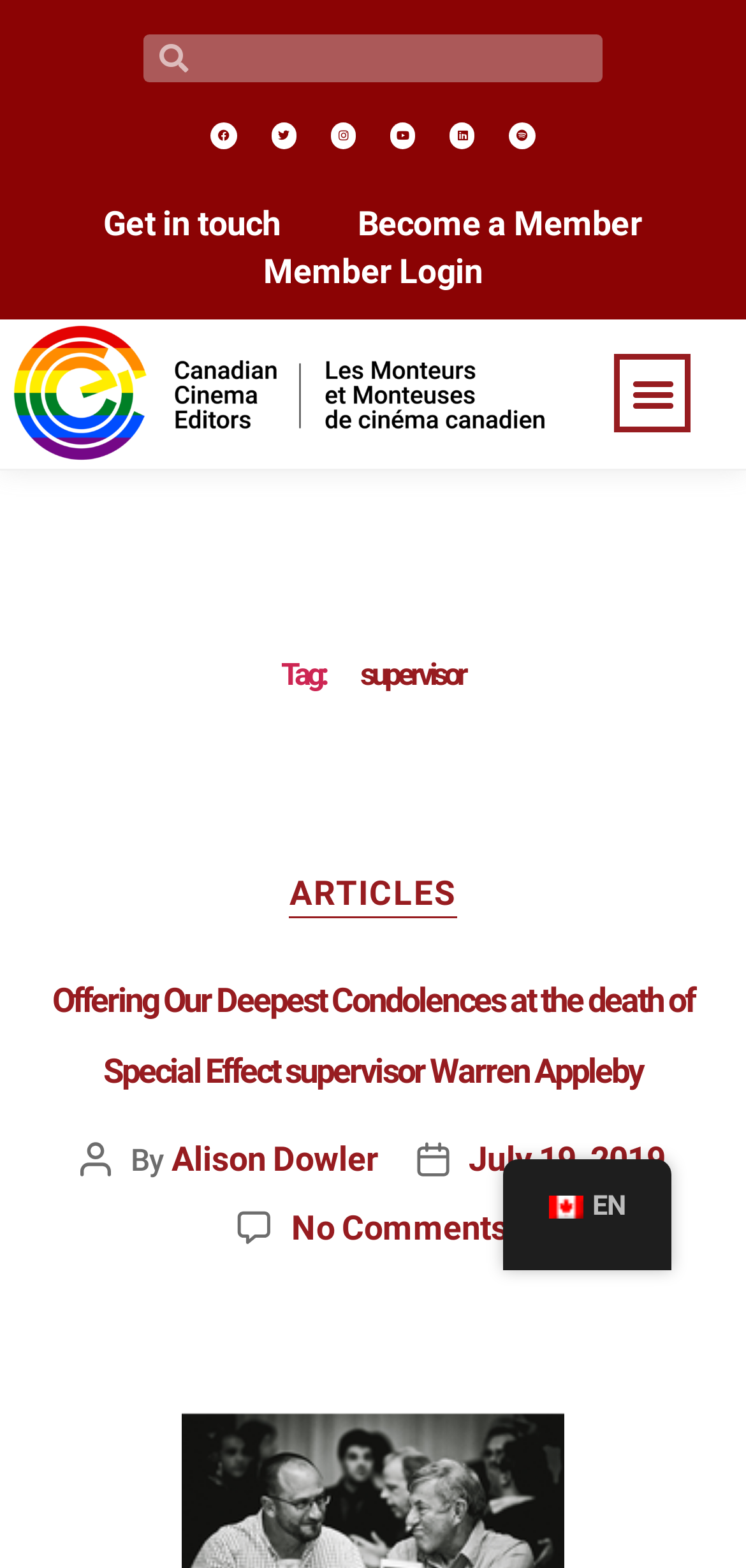Identify the bounding box for the UI element described as: "Menu". Ensure the coordinates are four float numbers between 0 and 1, formatted as [left, top, right, bottom].

[0.823, 0.226, 0.927, 0.276]